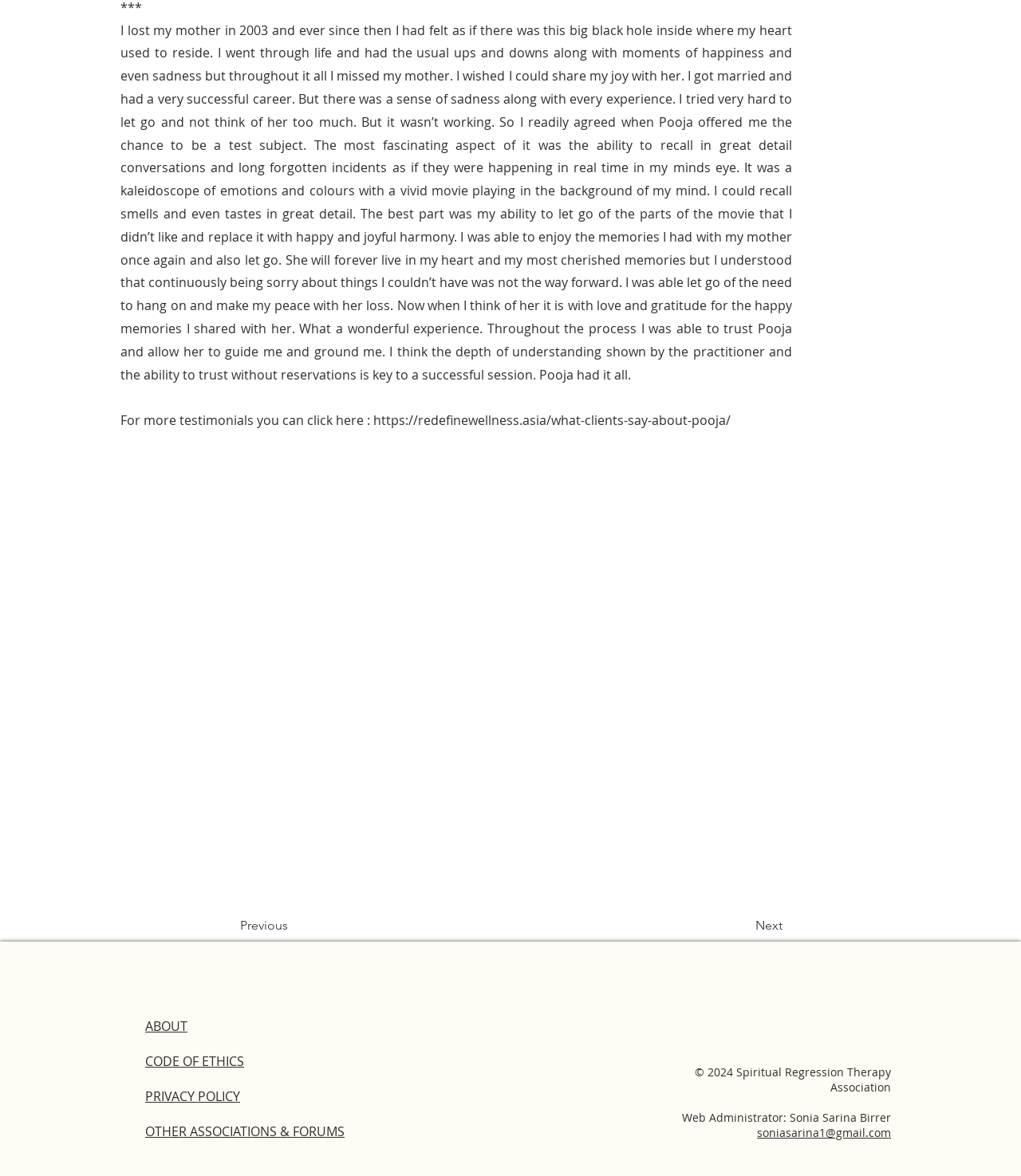Please provide a comprehensive answer to the question below using the information from the image: What is the name of the association mentioned?

The name of the association mentioned is the Spiritual Regression Therapy Association, which is mentioned at the bottom of the webpage along with the copyright year 2024.